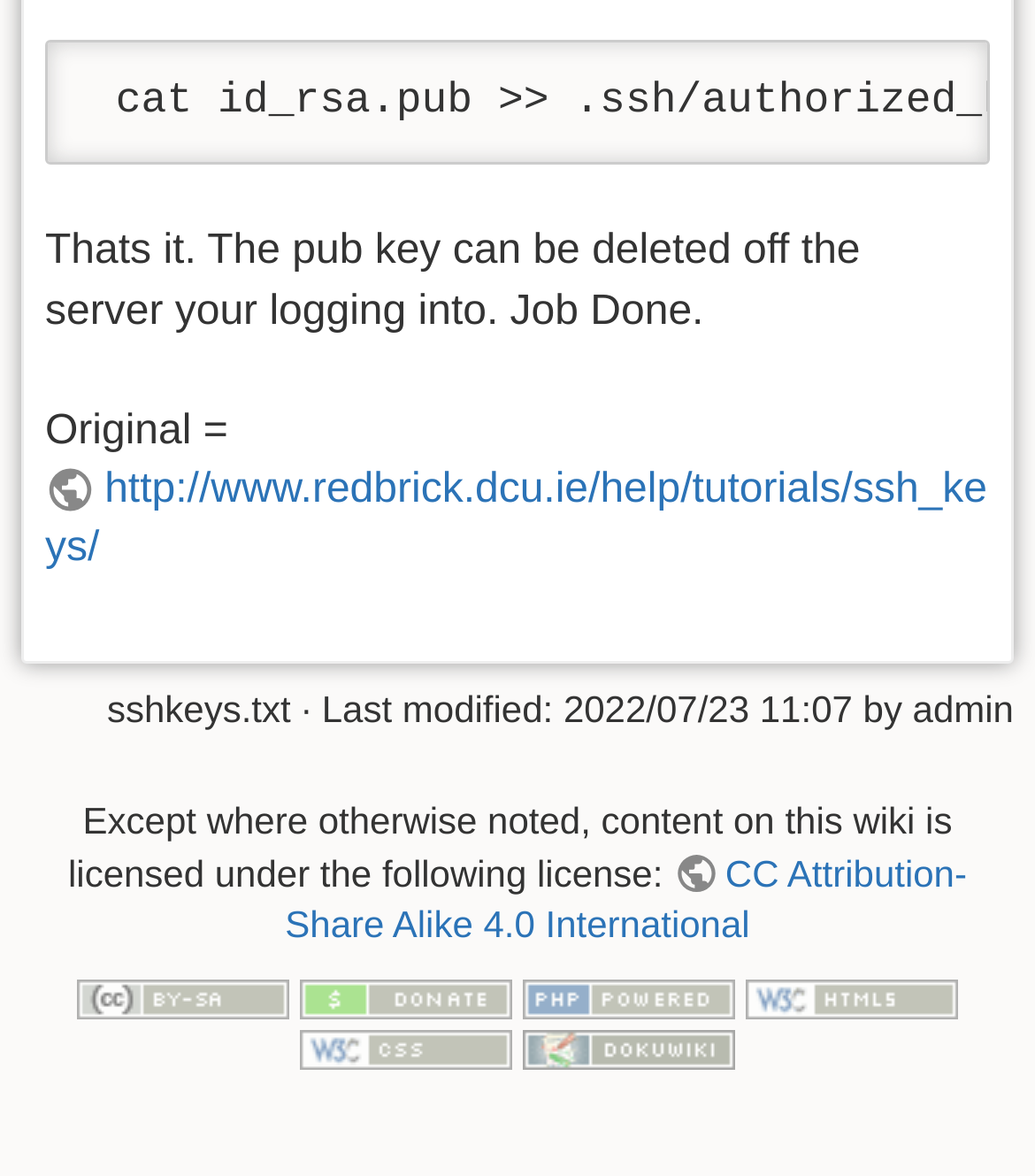Respond to the following question with a brief word or phrase:
Who made the last modification?

admin